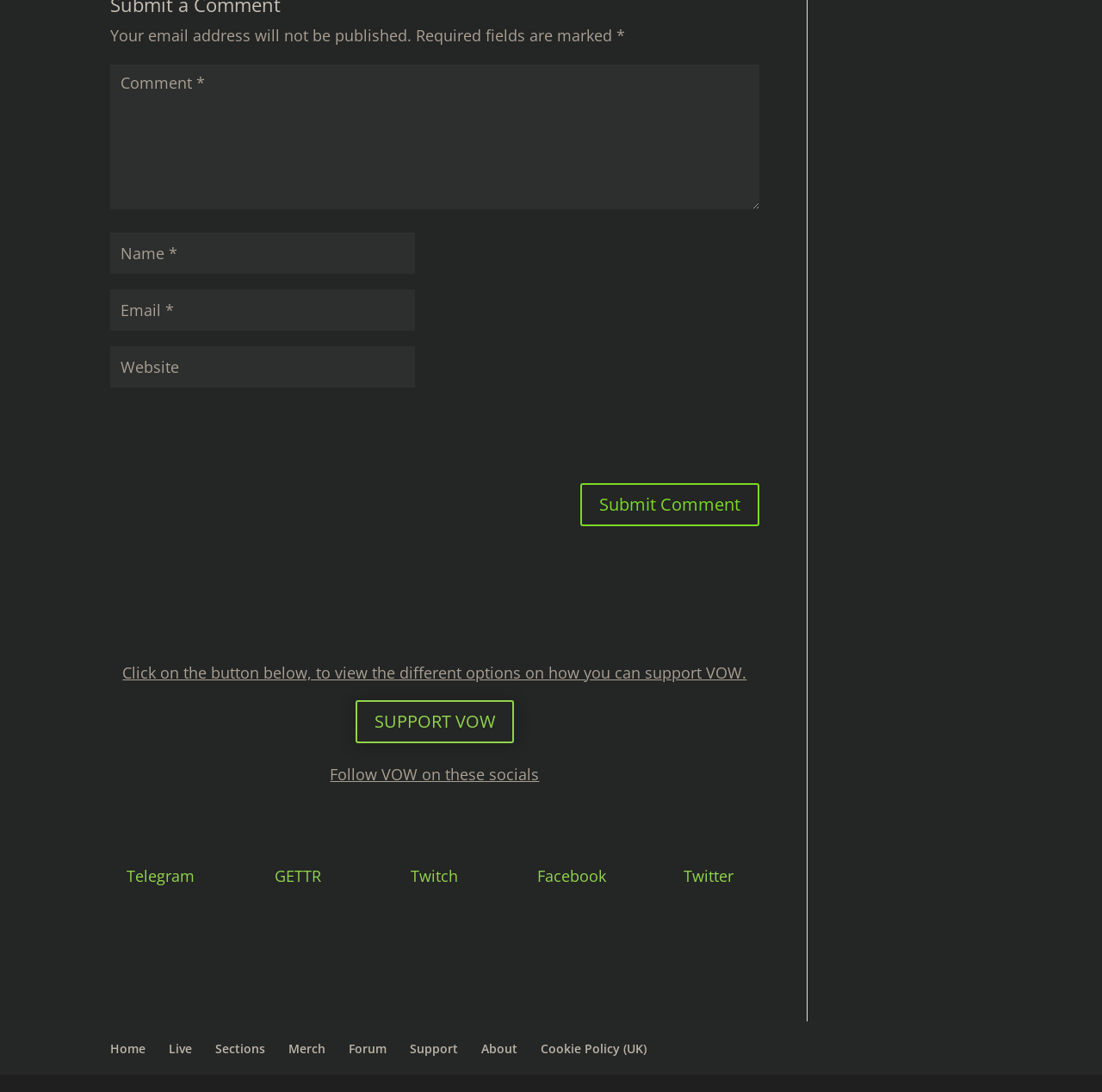What is the label of the first textbox?
Using the visual information, reply with a single word or short phrase.

Comment *